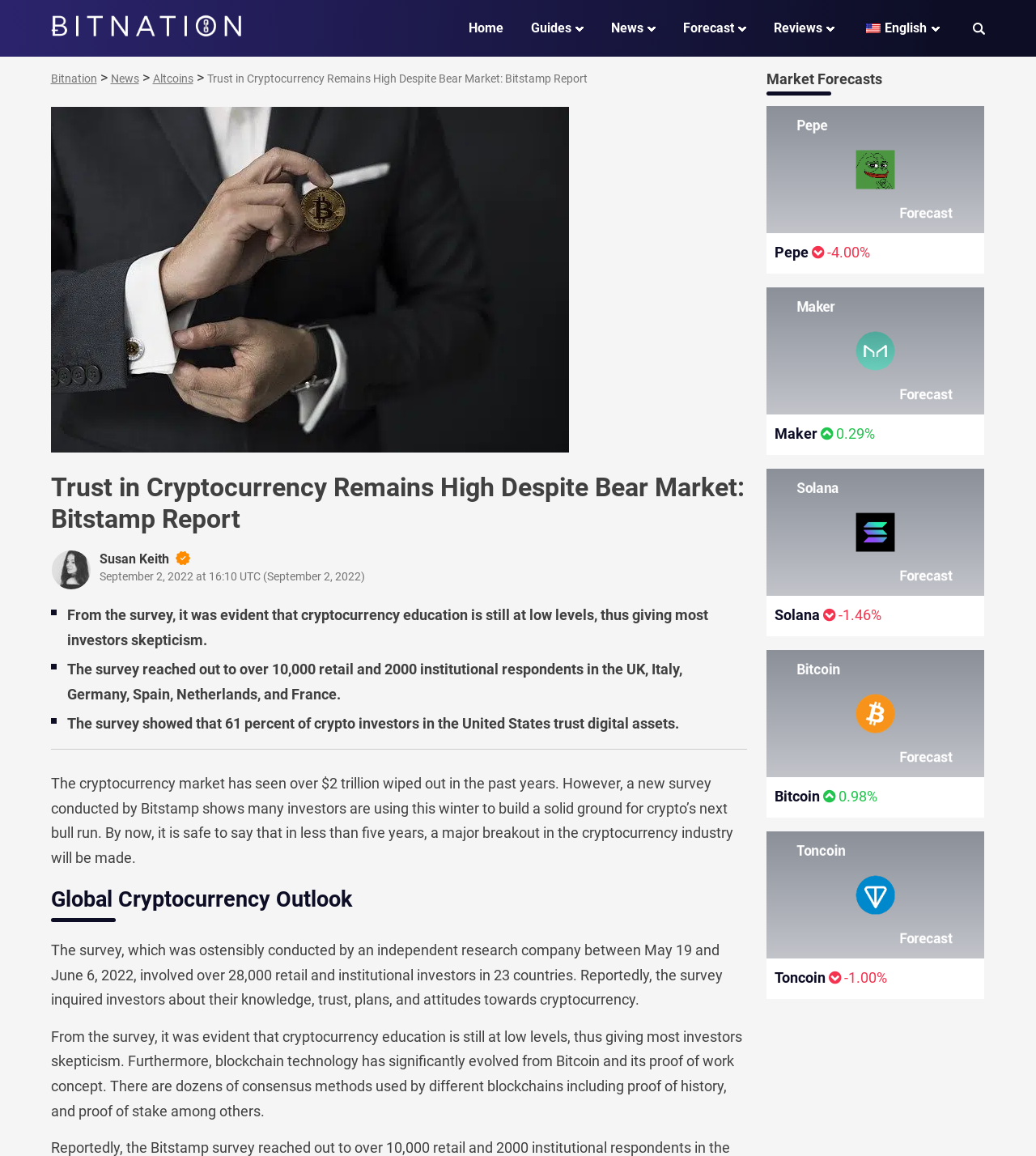What is the headline of the webpage?

Trust in Cryptocurrency Remains High Despite Bear Market: Bitstamp Report